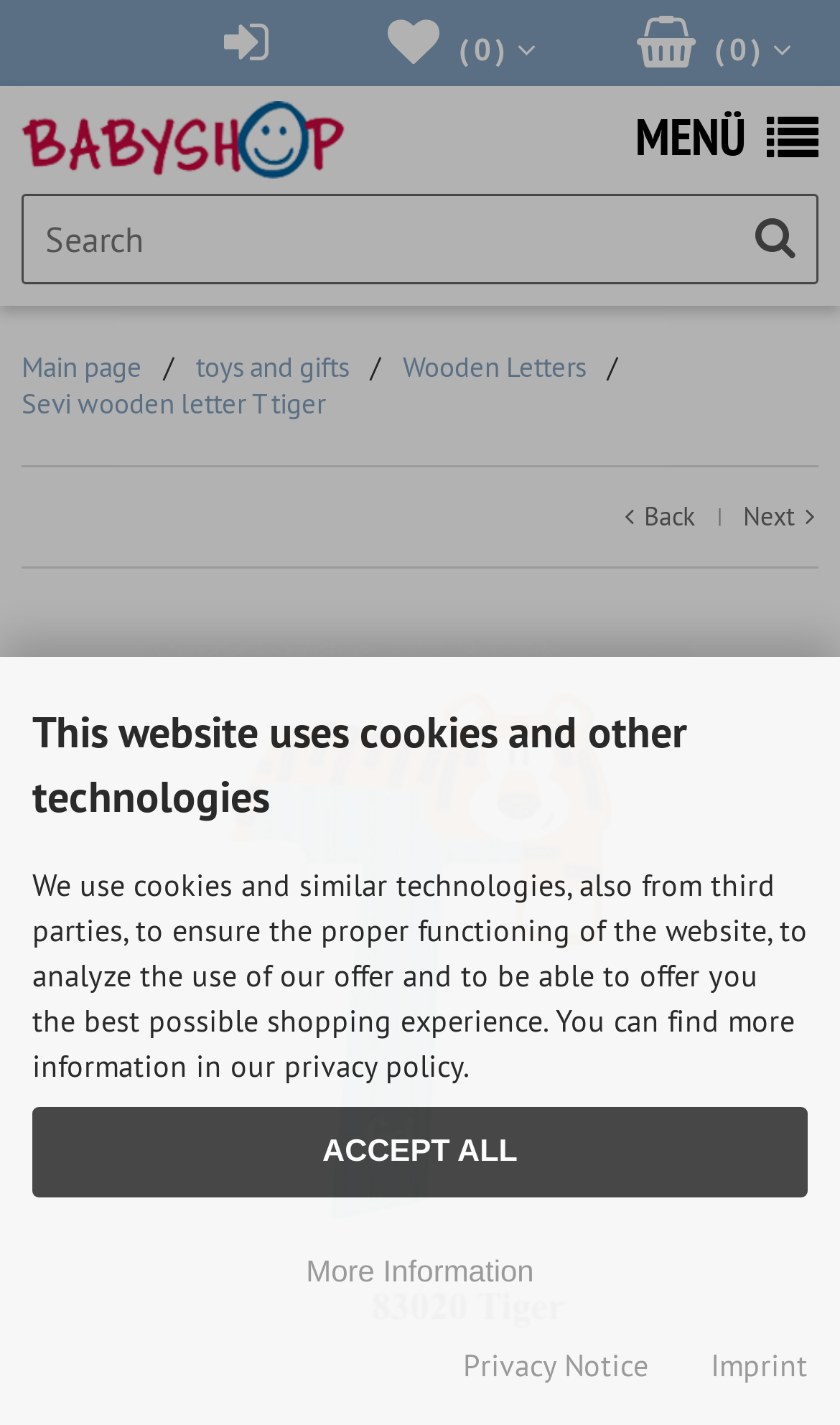Please identify the bounding box coordinates of the region to click in order to complete the task: "Search for something". The coordinates must be four float numbers between 0 and 1, specified as [left, top, right, bottom].

[0.026, 0.136, 0.974, 0.199]